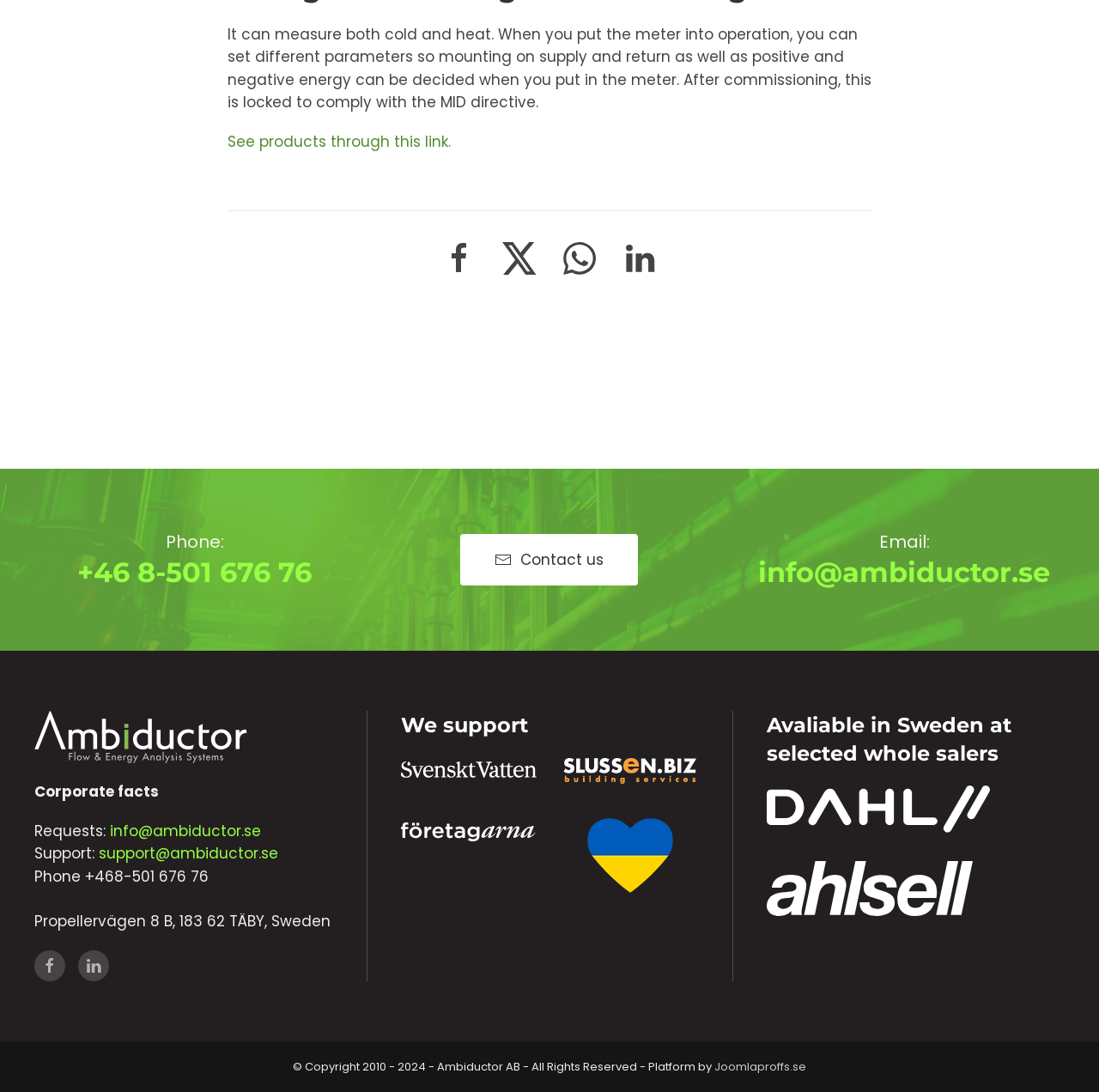What is the function of the meter?
With the help of the image, please provide a detailed response to the question.

Based on the text description, the meter can measure both cold and heat, and it can be set to different parameters for mounting on supply and return as well as positive and negative energy.